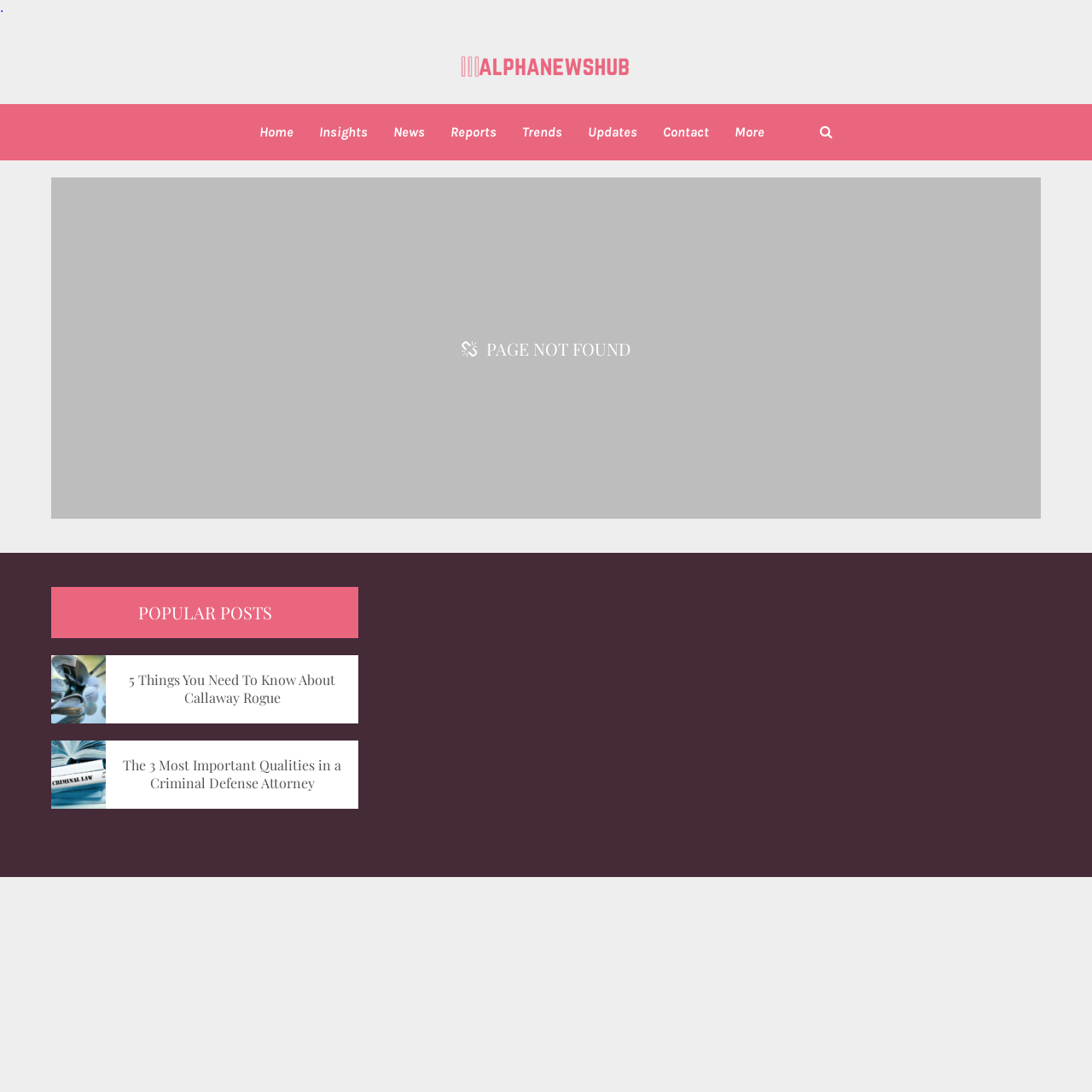How many navigation links are there at the top?
Please use the visual content to give a single word or phrase answer.

7